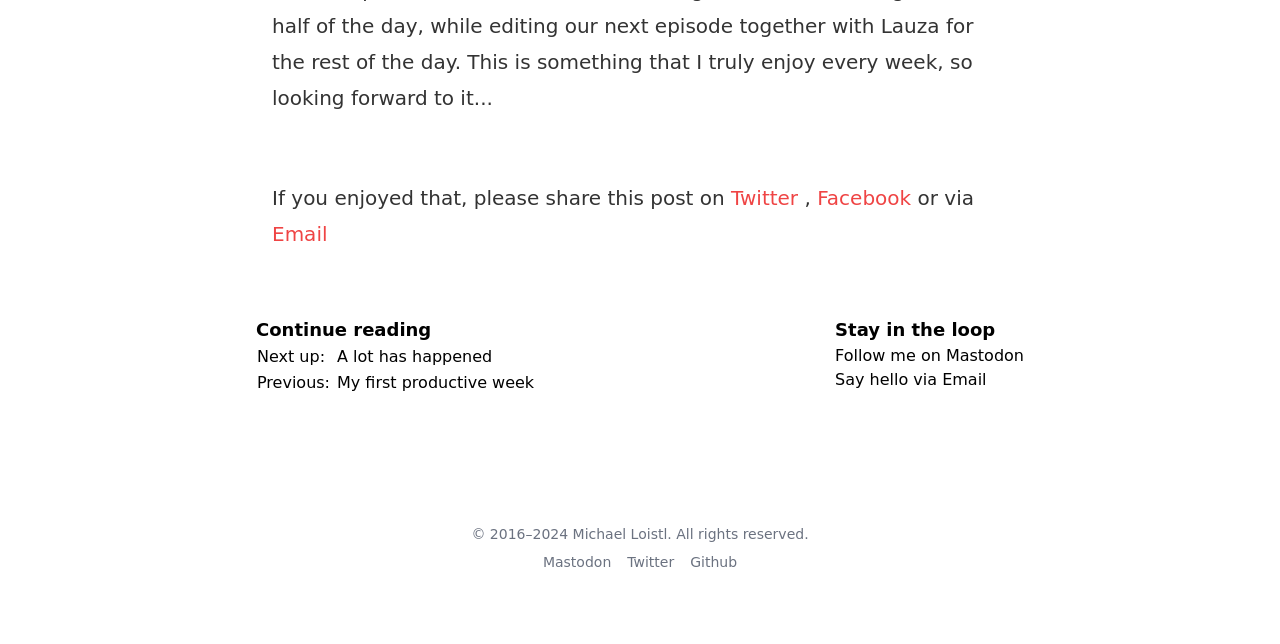Please identify the bounding box coordinates of the element's region that I should click in order to complete the following instruction: "Read the next article". The bounding box coordinates consist of four float numbers between 0 and 1, i.e., [left, top, right, bottom].

[0.263, 0.539, 0.385, 0.568]